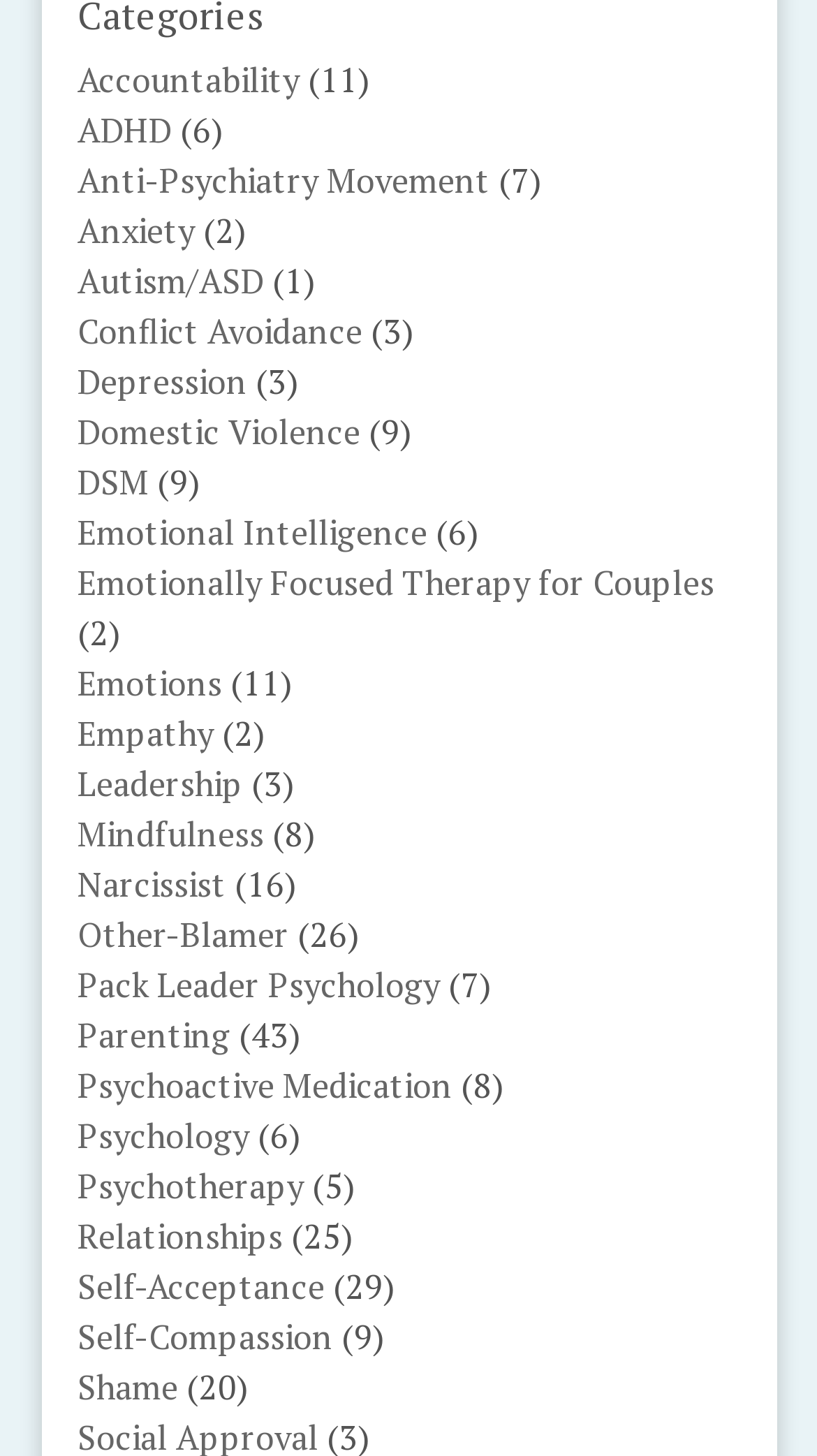Can you find the bounding box coordinates for the element that needs to be clicked to execute this instruction: "Read about Emotional Intelligence"? The coordinates should be given as four float numbers between 0 and 1, i.e., [left, top, right, bottom].

[0.095, 0.35, 0.523, 0.382]